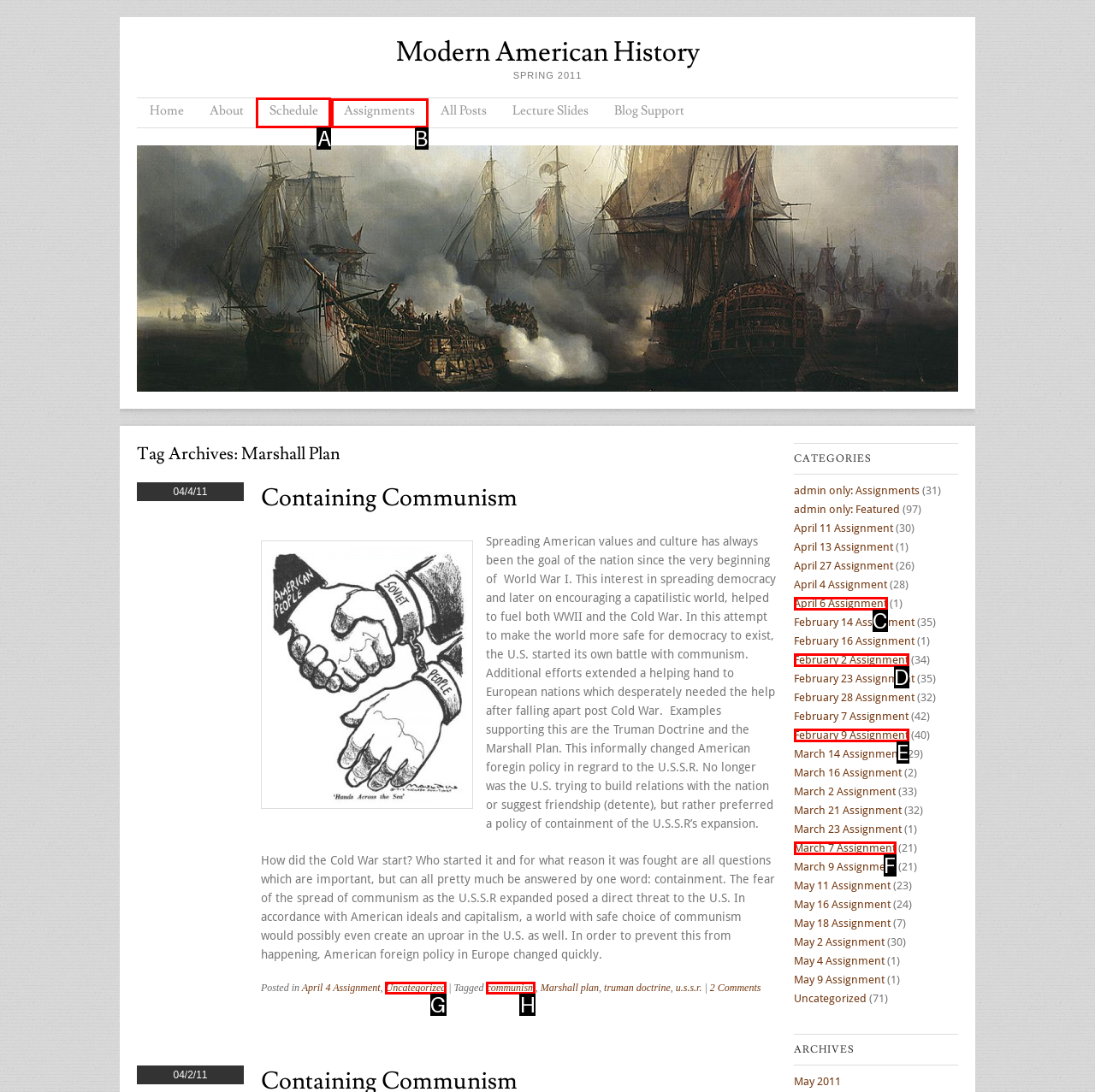Point out which UI element to click to complete this task: Go to the 'Schedule' page
Answer with the letter corresponding to the right option from the available choices.

A